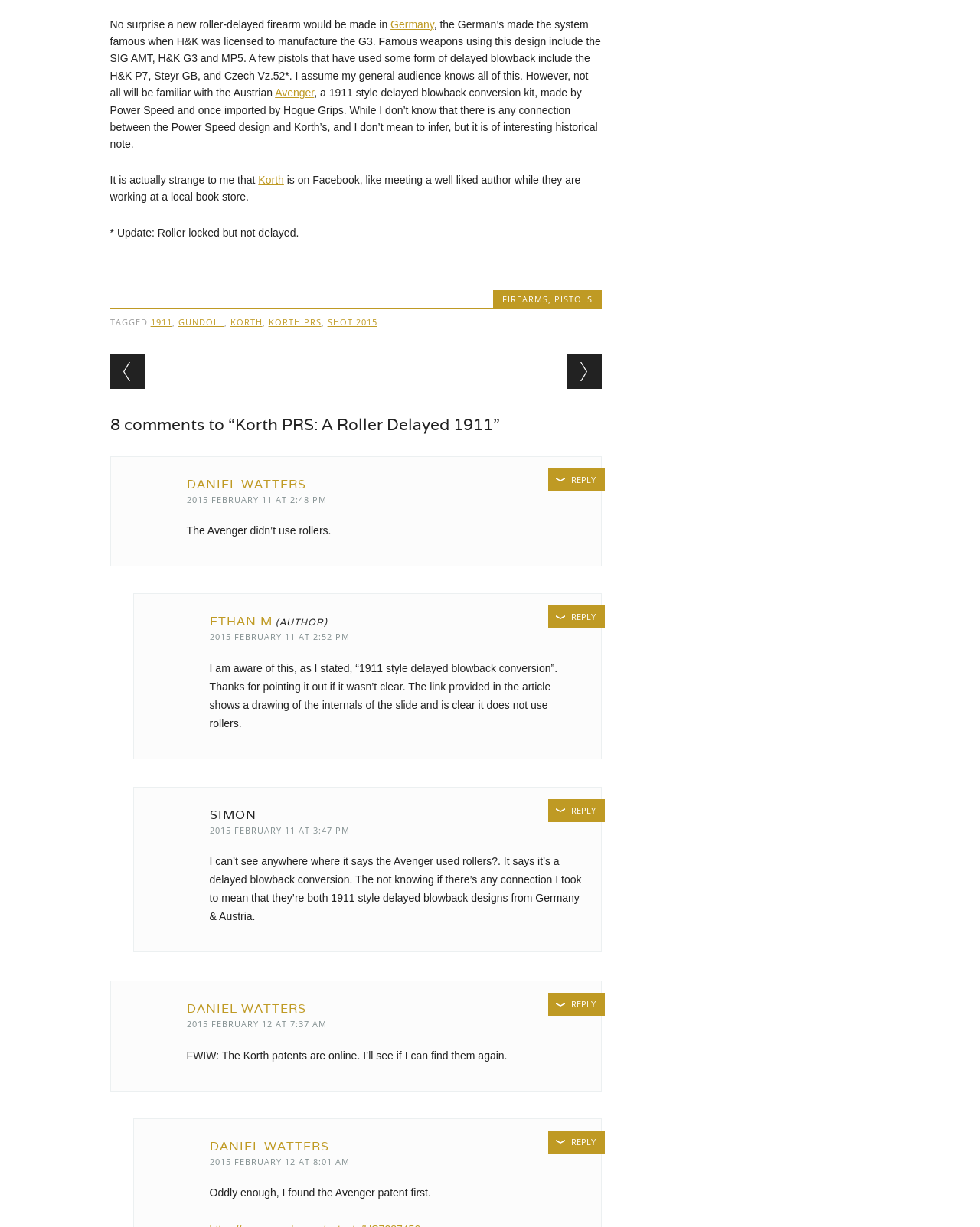Please give a succinct answer to the question in one word or phrase:
What is the country where the roller-delayed firearm was made?

Germany